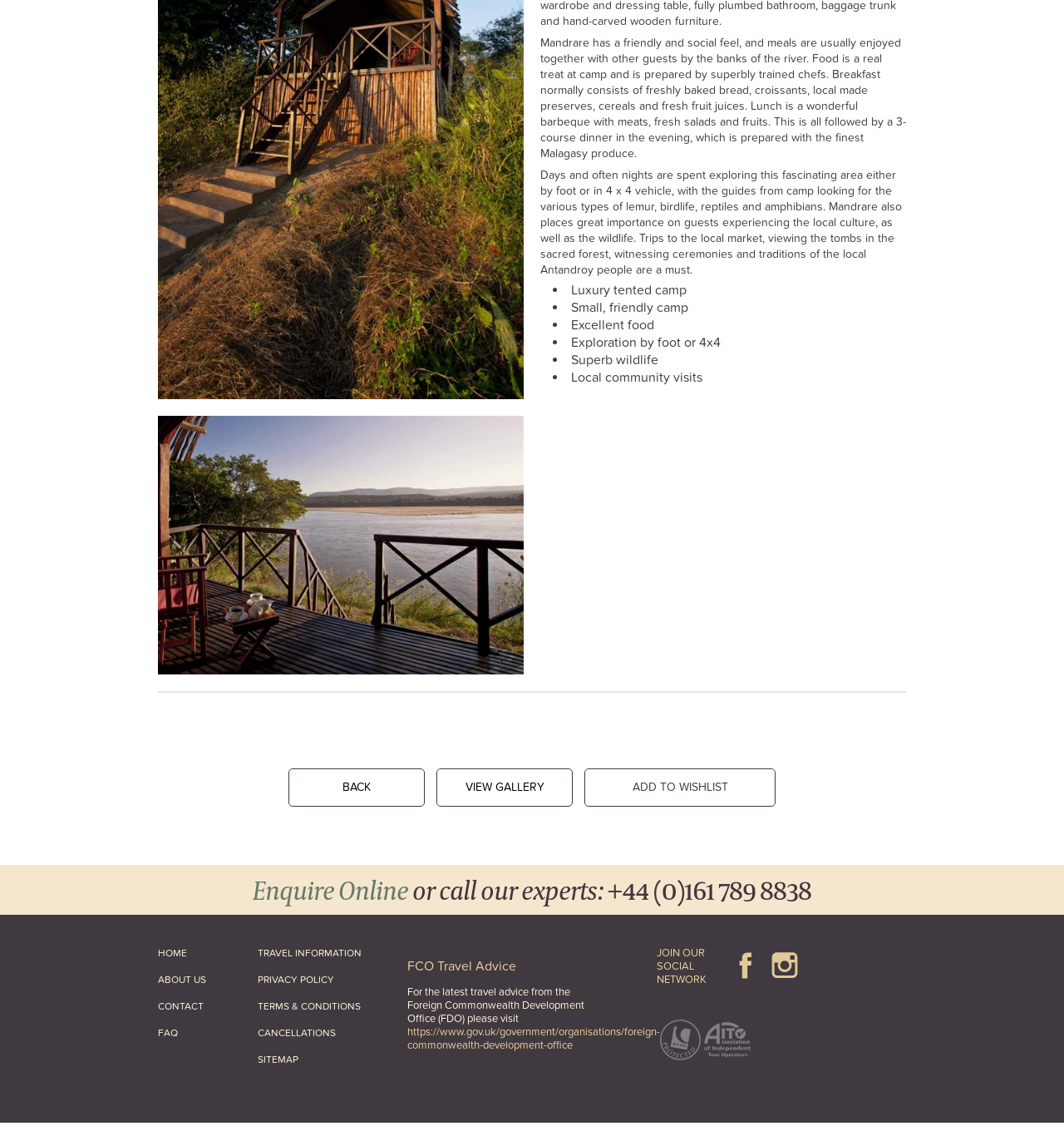Please identify the bounding box coordinates of the clickable region that I should interact with to perform the following instruction: "Visit the homepage". The coordinates should be expressed as four float numbers between 0 and 1, i.e., [left, top, right, bottom].

[0.148, 0.827, 0.242, 0.851]